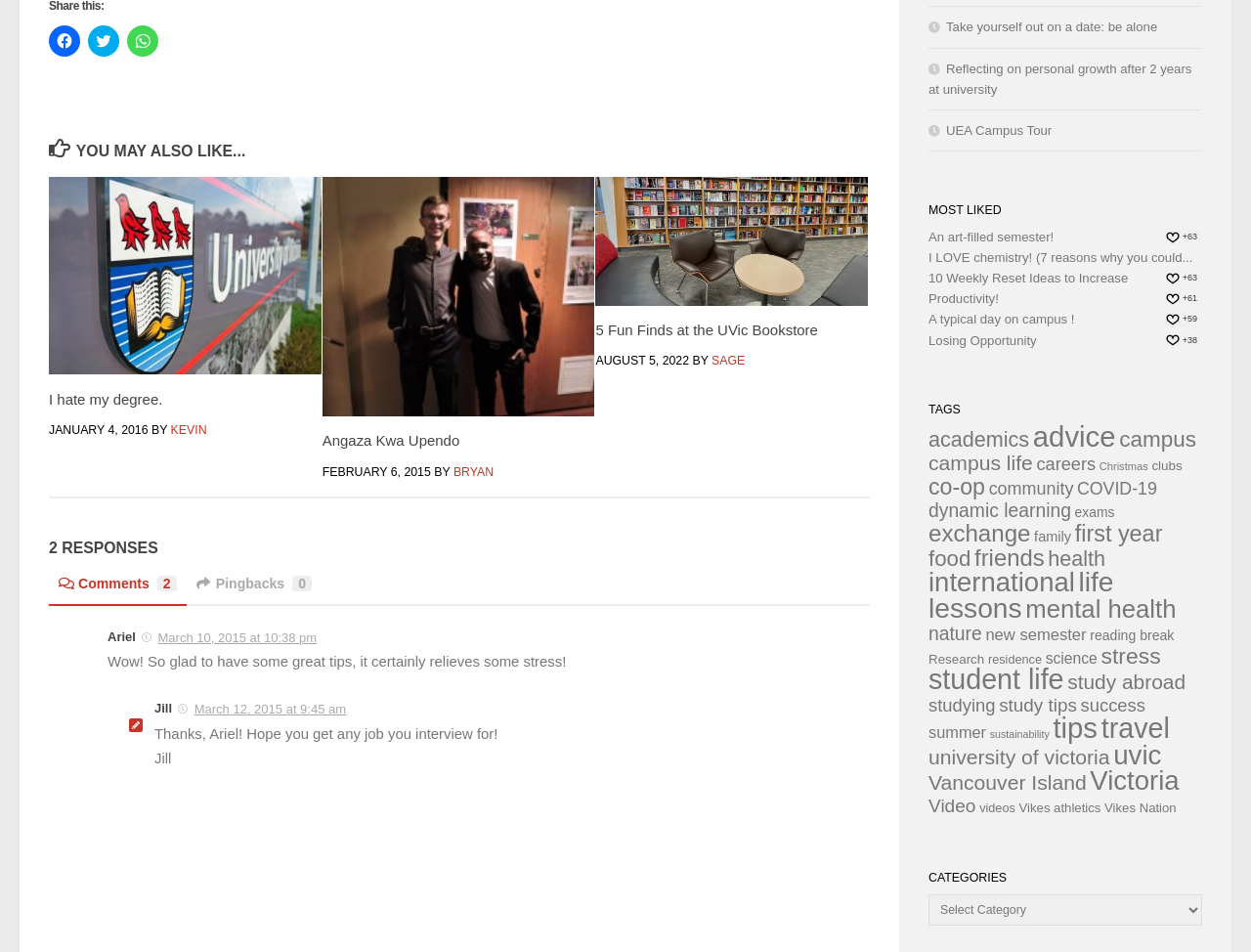What is the date of the first comment? Using the information from the screenshot, answer with a single word or phrase.

March 10, 2015